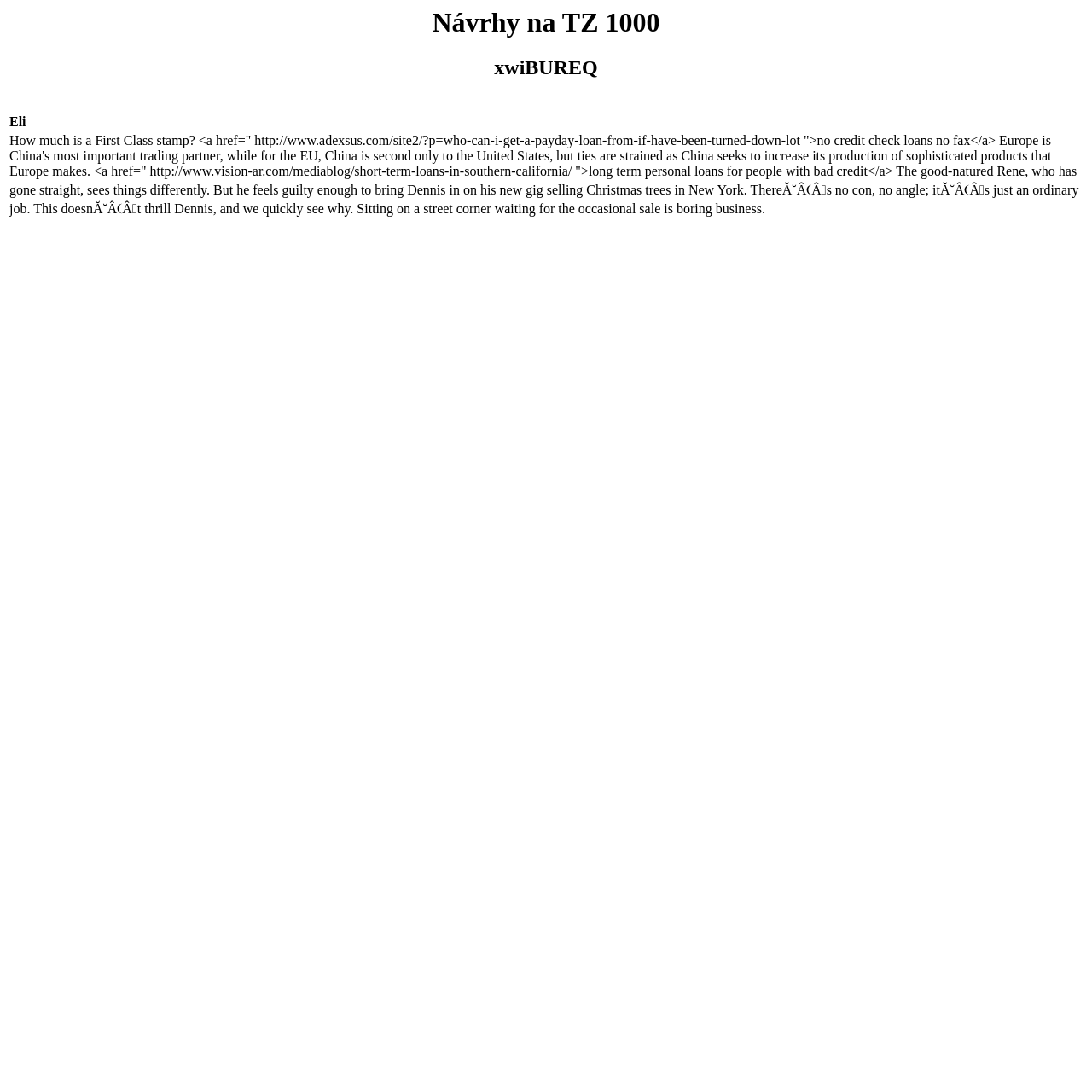What is the first heading on the webpage?
Refer to the image and provide a one-word or short phrase answer.

Návrhy na TZ 1000